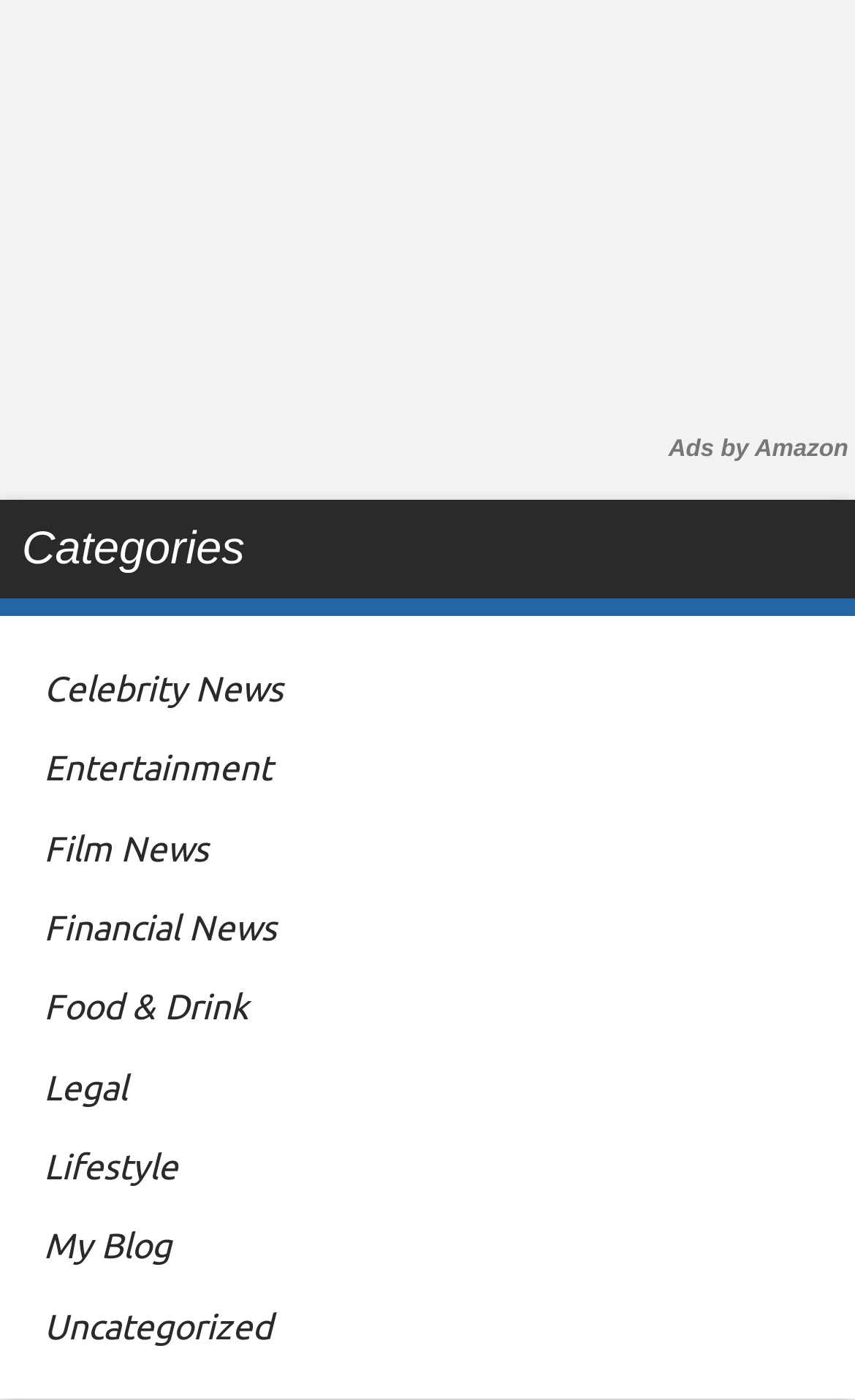What is the first category listed? Using the information from the screenshot, answer with a single word or phrase.

Celebrity News